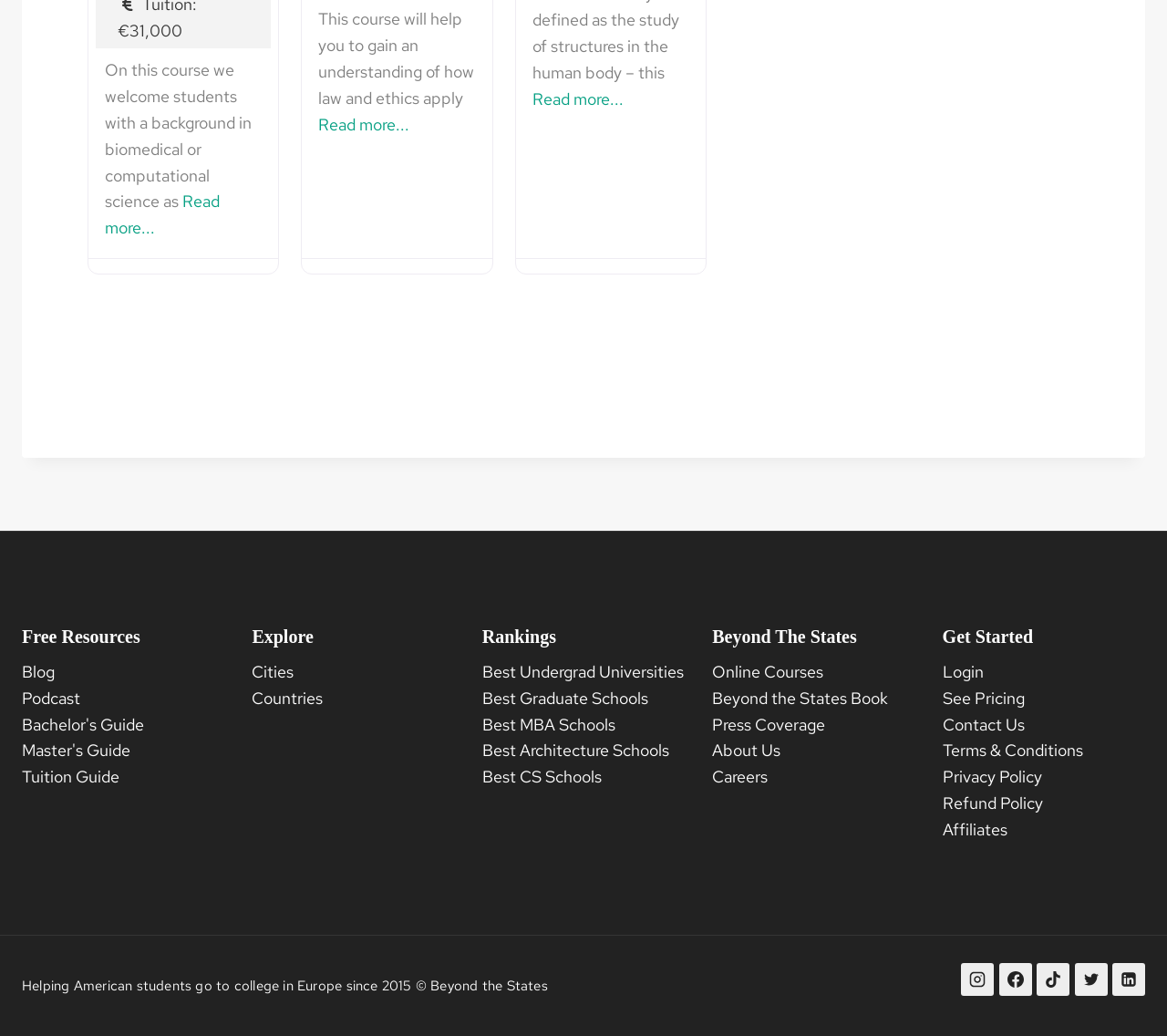Could you please study the image and provide a detailed answer to the question:
What is the last link under 'Get Started'?

The last link under the 'Get Started' heading is 'Affiliates', which is located at the bottom of the webpage.